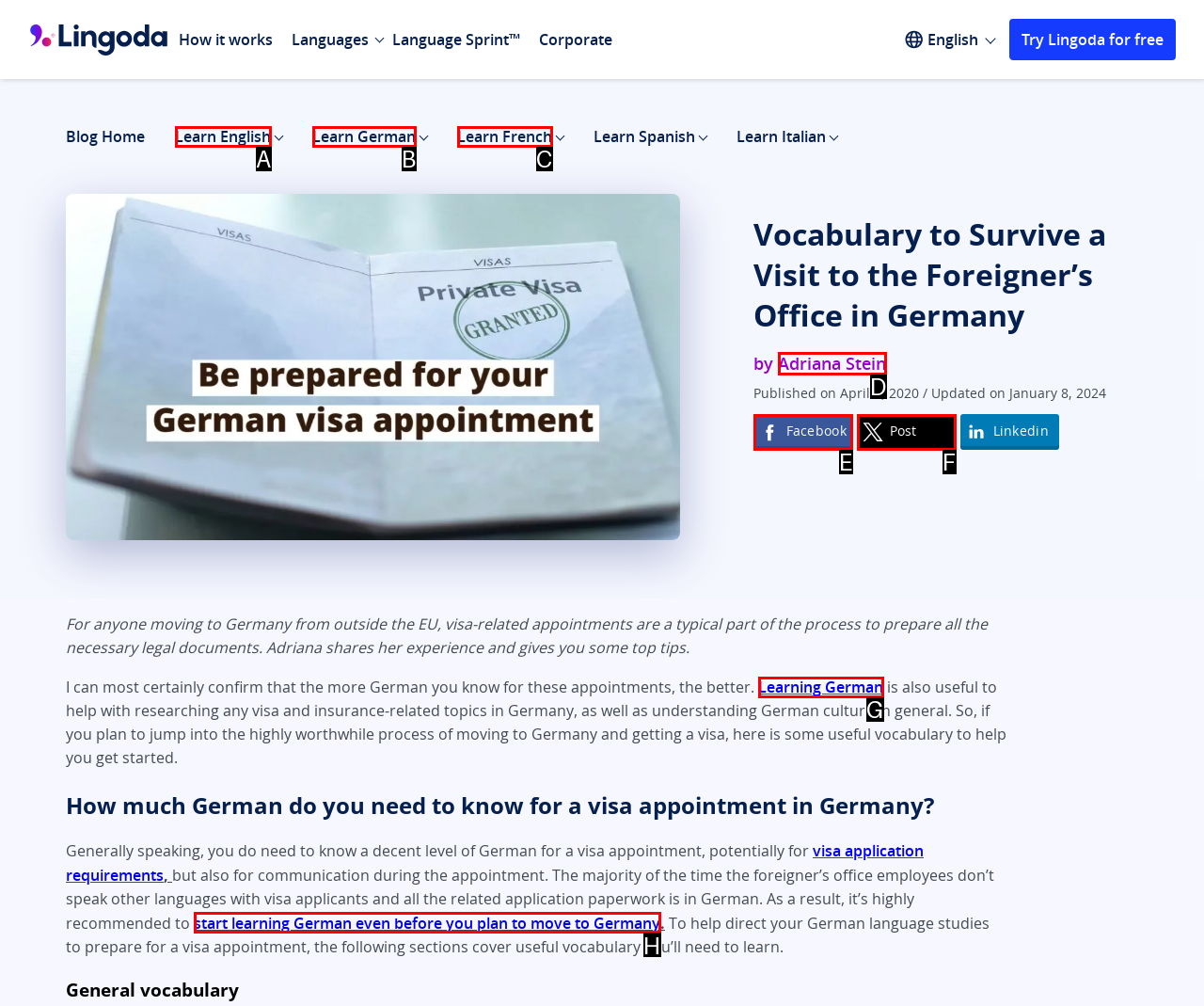Determine which HTML element corresponds to the description: Facebook. Provide the letter of the correct option.

E